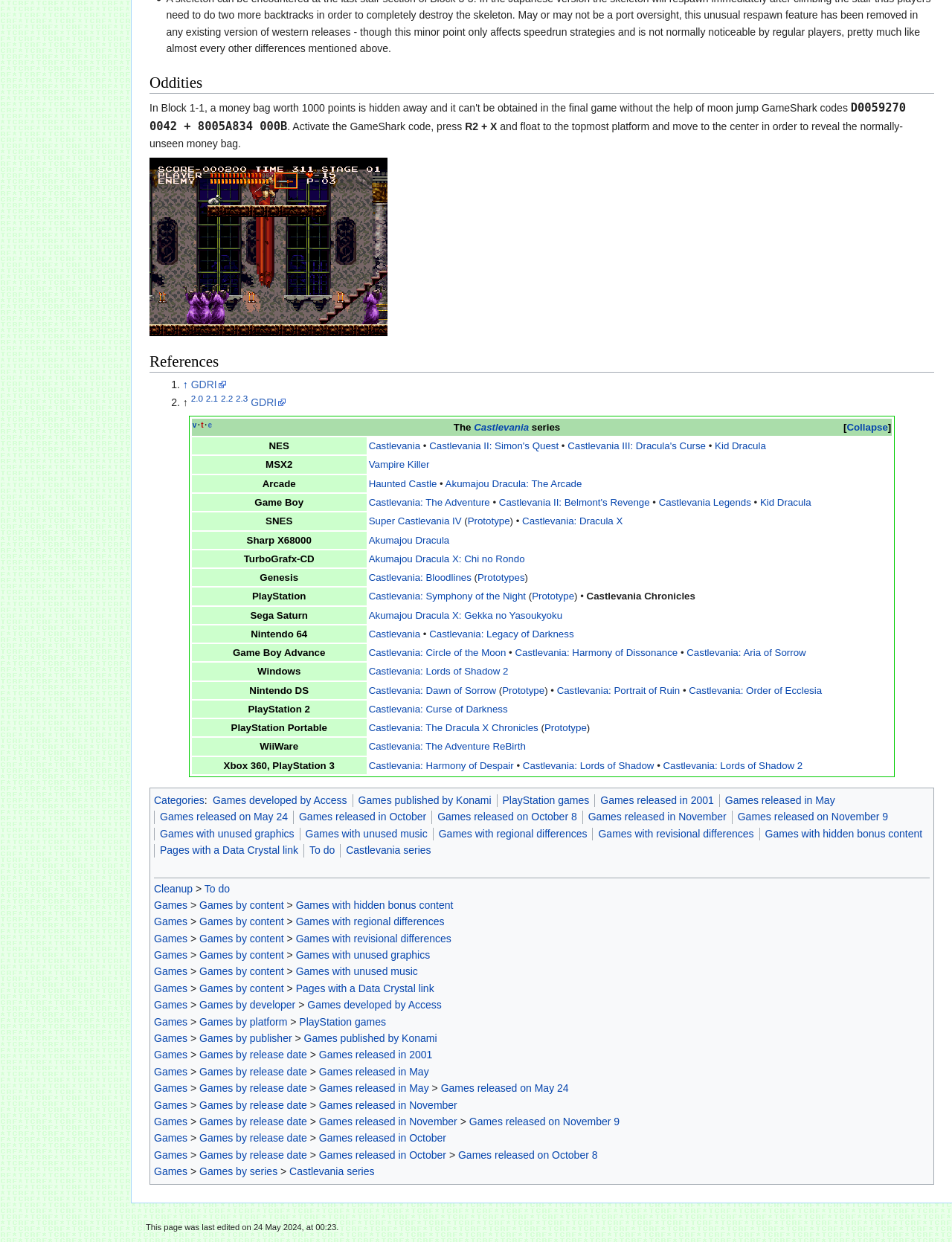What is the platform where the game 'Vampire Killer' was released? Please answer the question using a single word or phrase based on the image.

MSX2